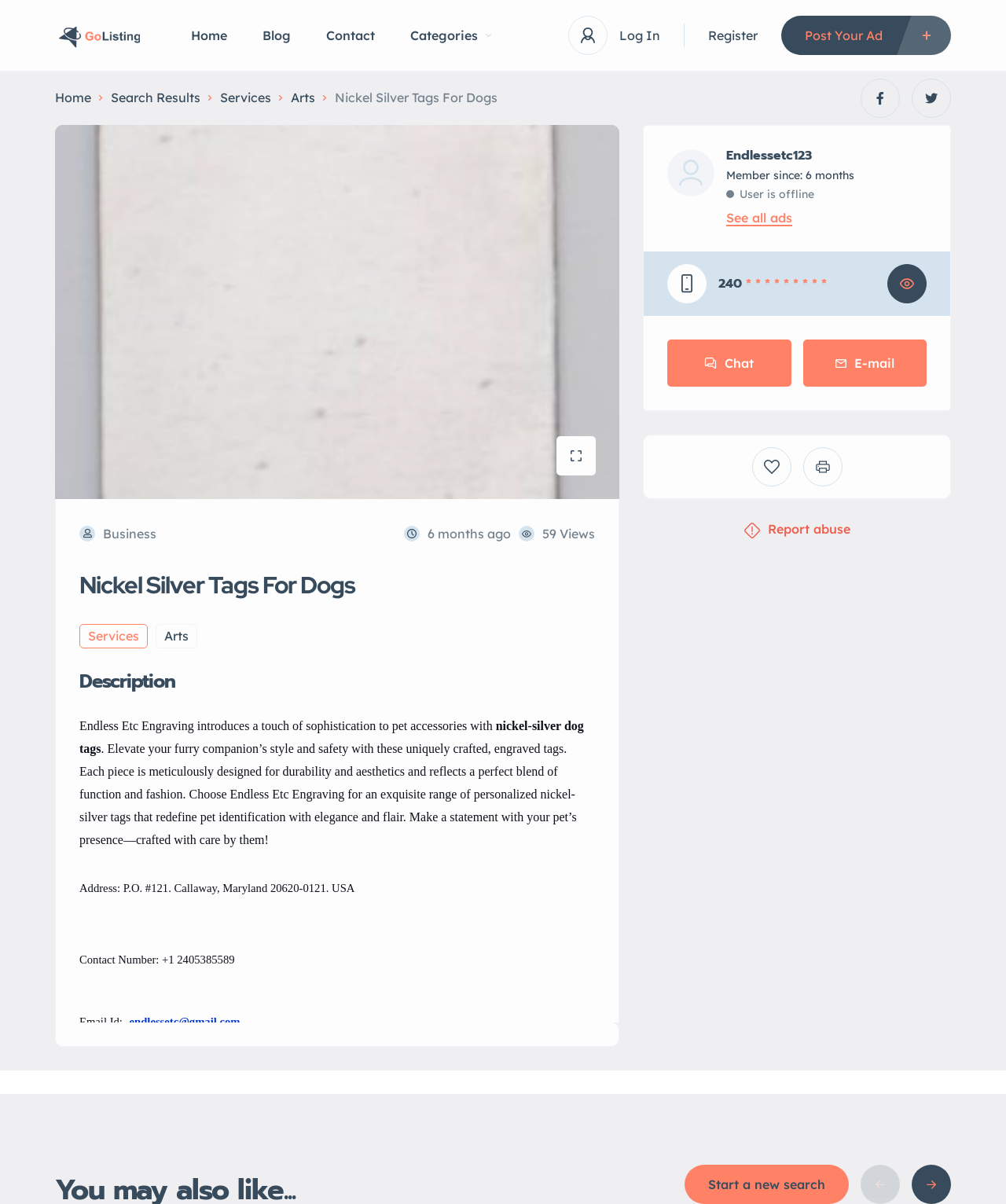What is the contact email of the business?
Based on the image, respond with a single word or phrase.

endlessetc@gmail.com